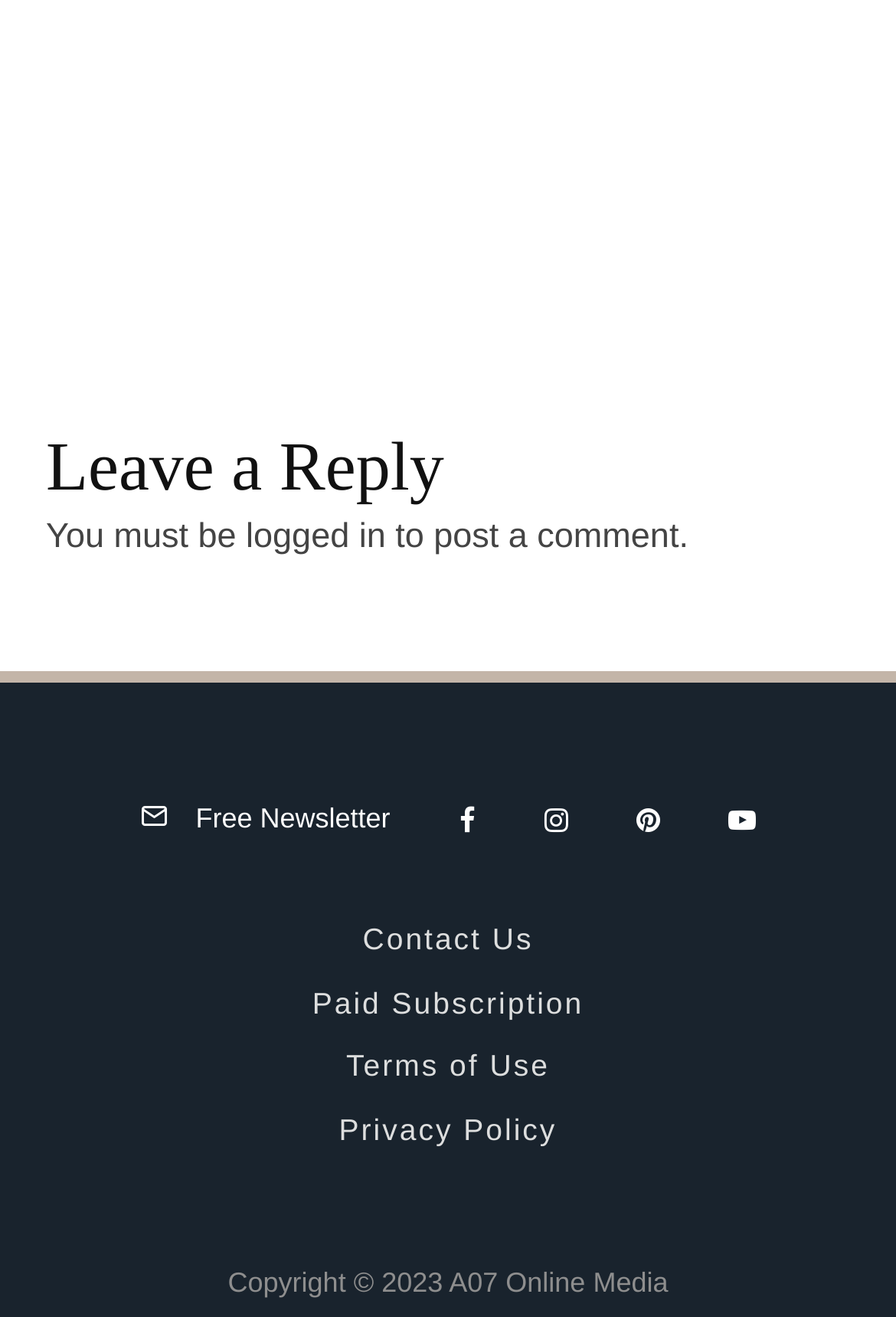Provide the bounding box coordinates of the HTML element described by the text: "logged in".

[0.274, 0.393, 0.431, 0.423]